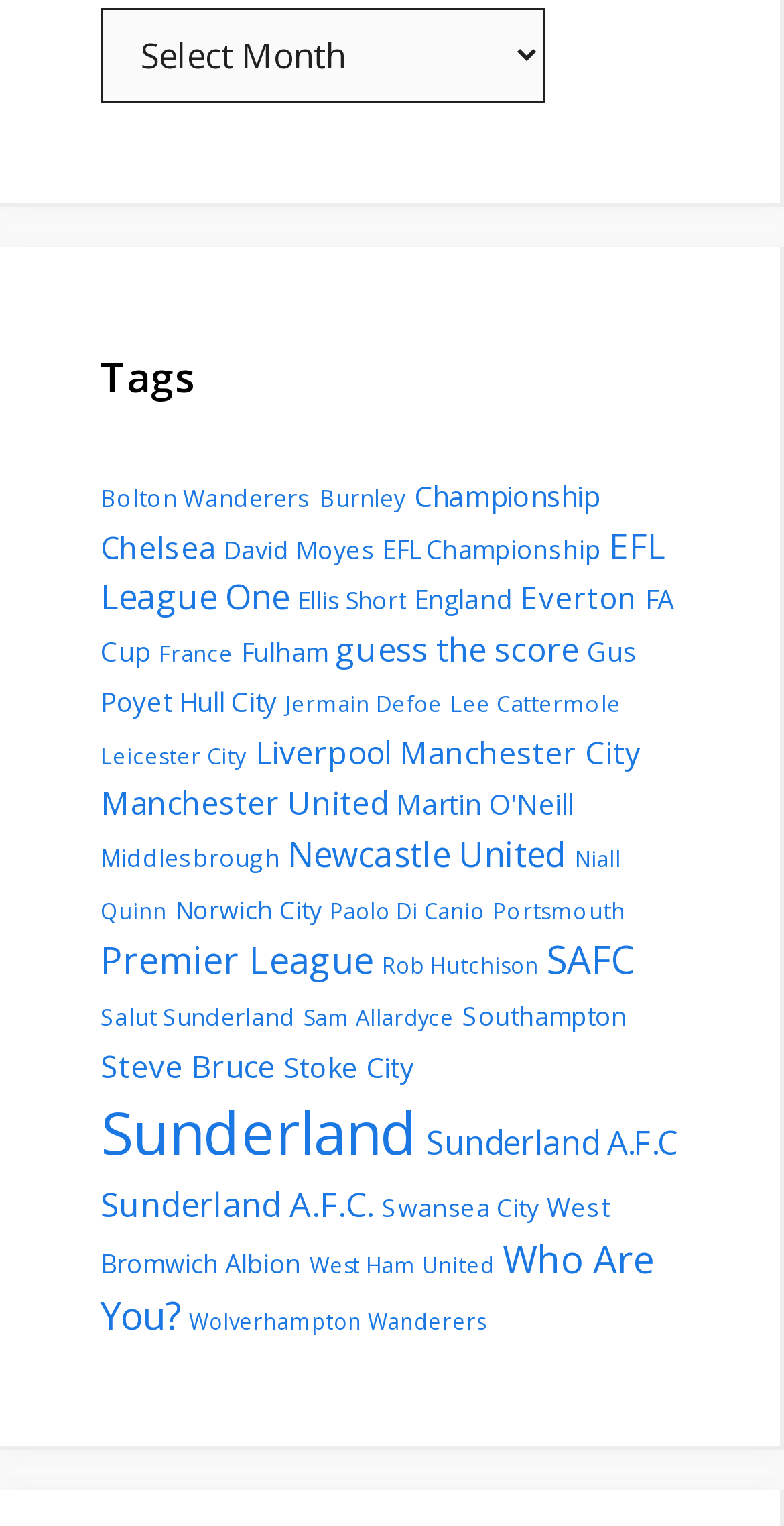Bounding box coordinates are to be given in the format (top-left x, top-left y, bottom-right x, bottom-right y). All values must be floating point numbers between 0 and 1. Provide the bounding box coordinate for the UI element described as: Liverpool

[0.326, 0.478, 0.5, 0.507]